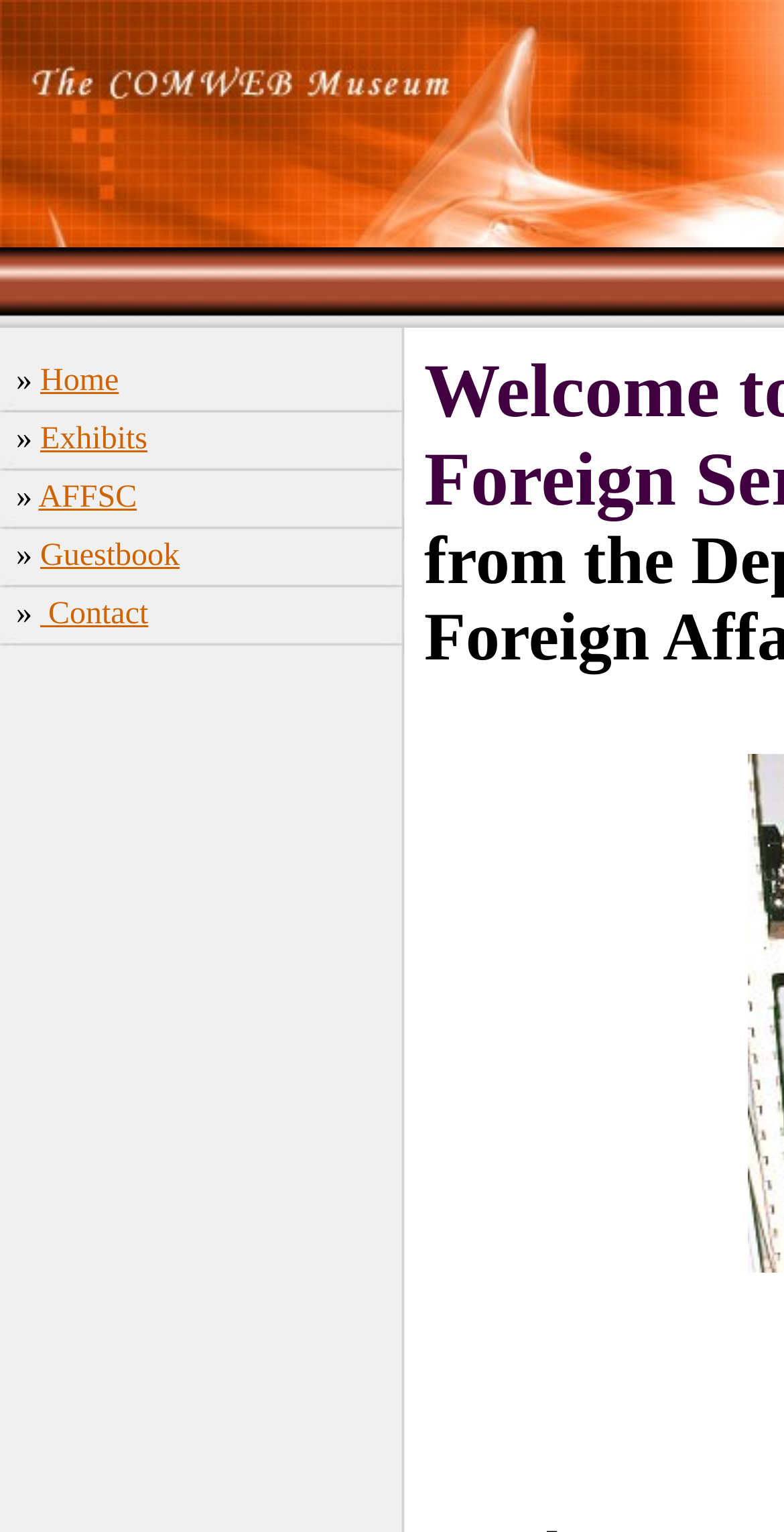Identify the bounding box for the given UI element using the description provided. Coordinates should be in the format (top-left x, top-left y, bottom-right x, bottom-right y) and must be between 0 and 1. Here is the description: Home

[0.051, 0.238, 0.152, 0.26]